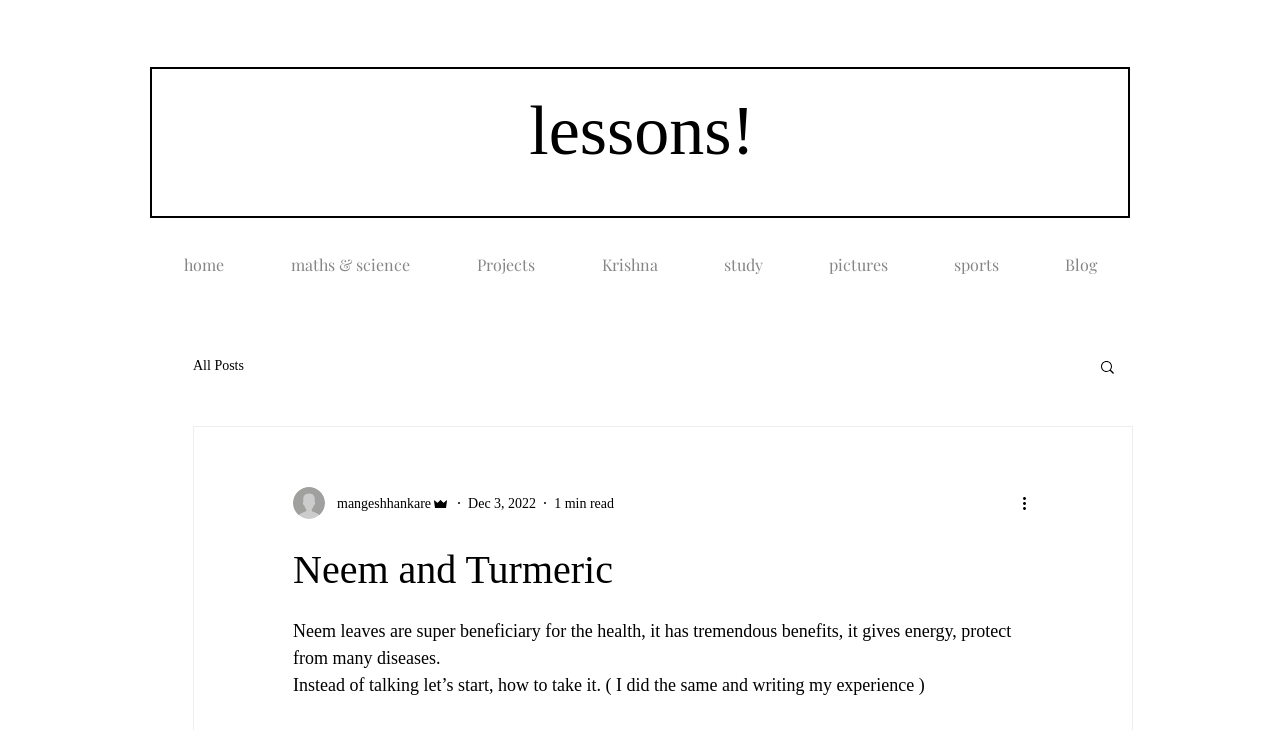Give a one-word or short phrase answer to the question: 
What is the topic of this blog post?

Neem and Turmeric